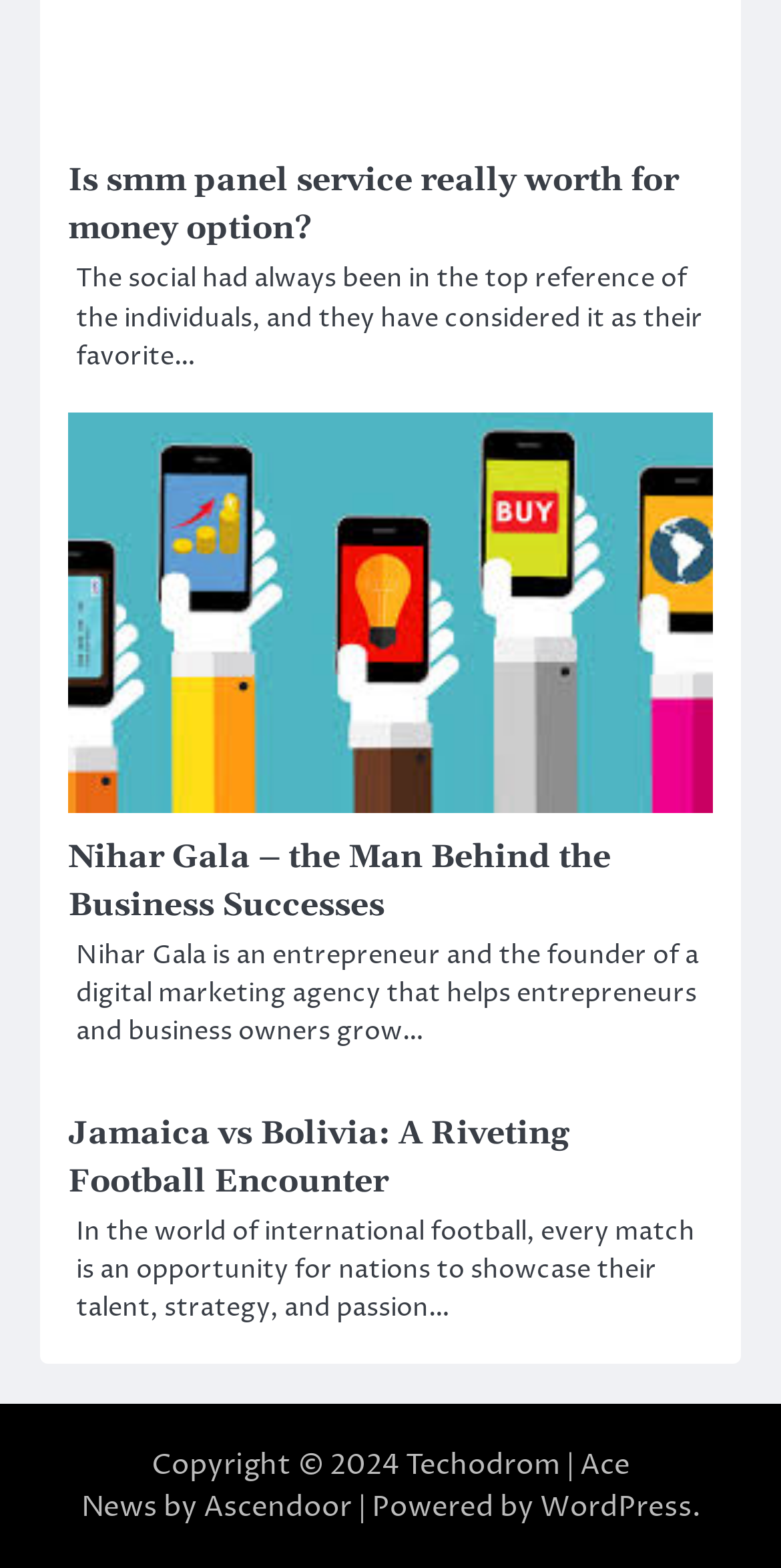What is the theme of the third article?
Using the information from the image, give a concise answer in one word or a short phrase.

Football